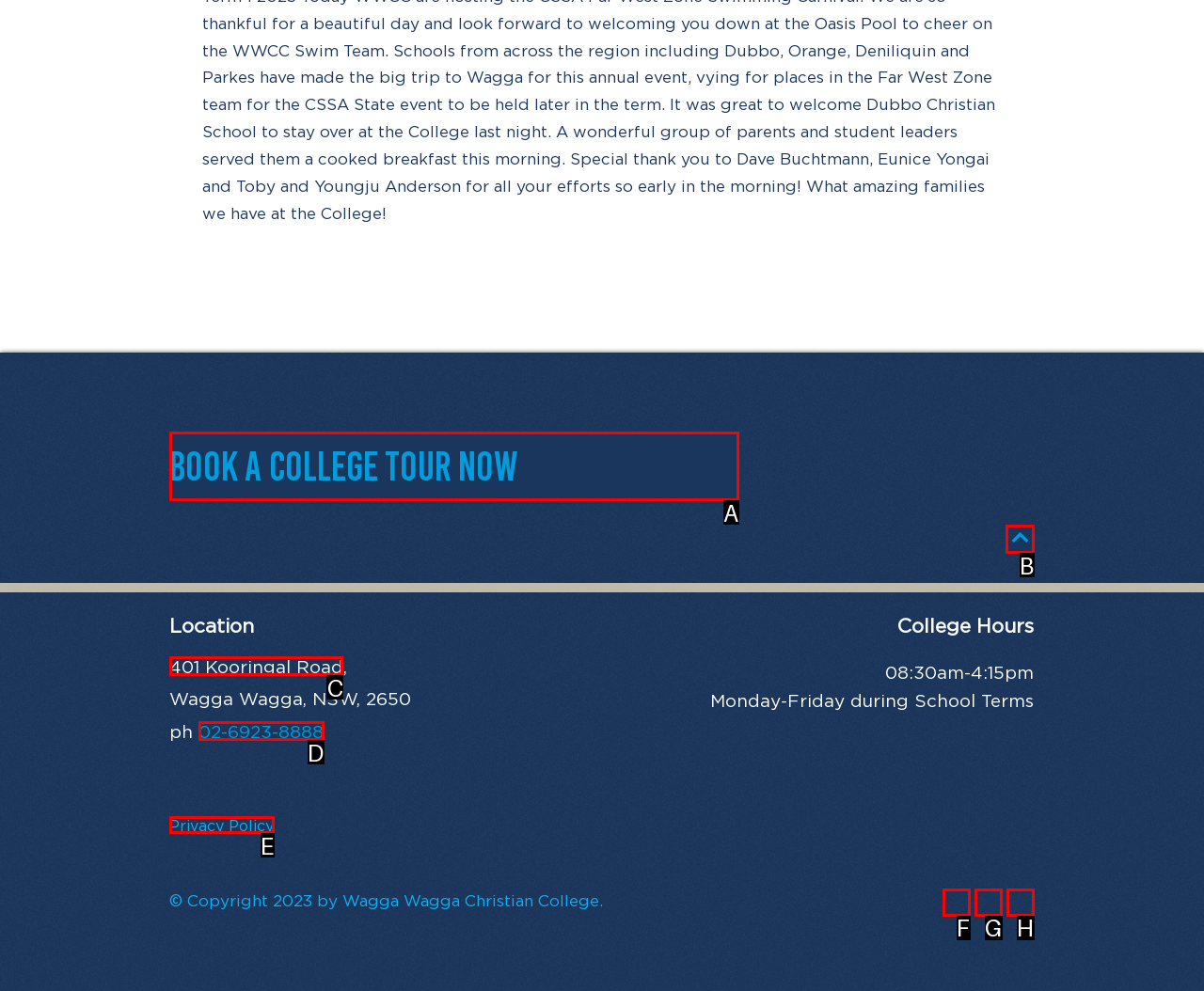What option should you select to complete this task: View college location? Indicate your answer by providing the letter only.

C